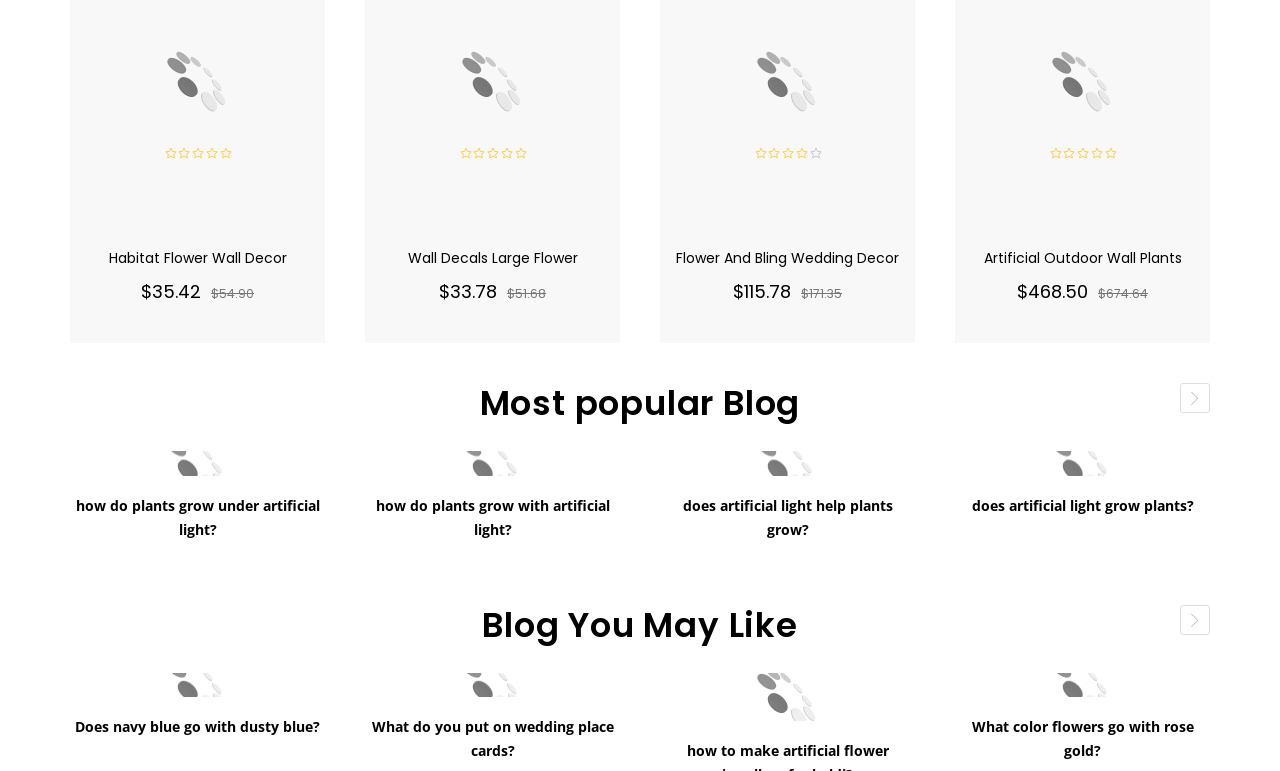What is the price of Habitat Flower Wall Decor?
Based on the image, answer the question with as much detail as possible.

The price of Habitat Flower Wall Decor can be found in the StaticText element with the bounding box coordinates [0.11, 0.362, 0.157, 0.394], which is located below the heading 'Habitat Flower Wall Decor'.